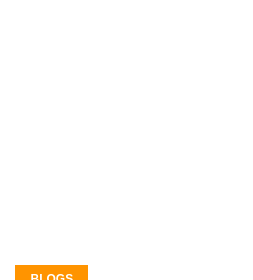Kindly respond to the following question with a single word or a brief phrase: 
What HR functions are mentioned in the article?

Applicant tracking, onboarding, and payroll processing